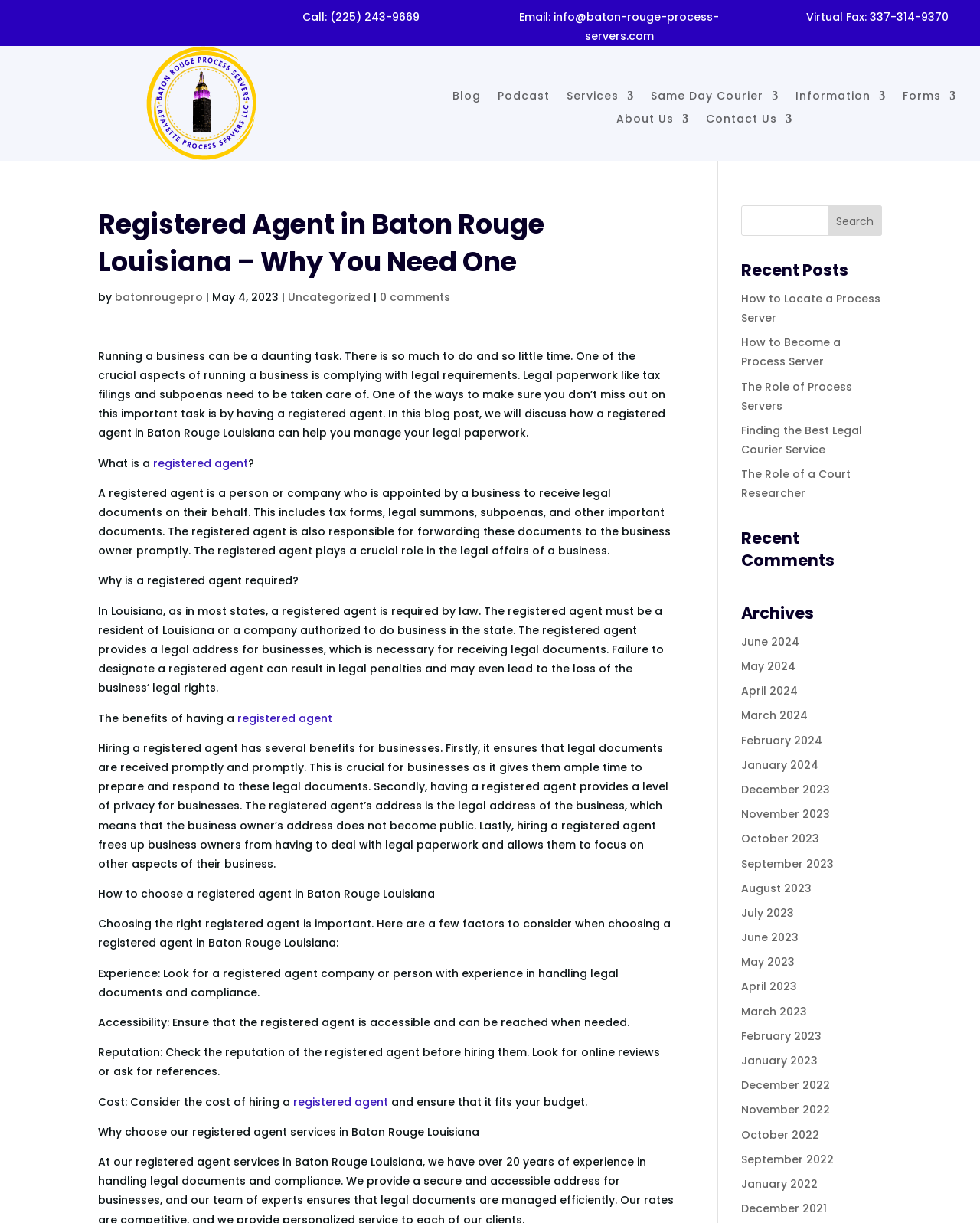Extract the primary heading text from the webpage.

Registered Agent in Baton Rouge Louisiana – Why You Need One